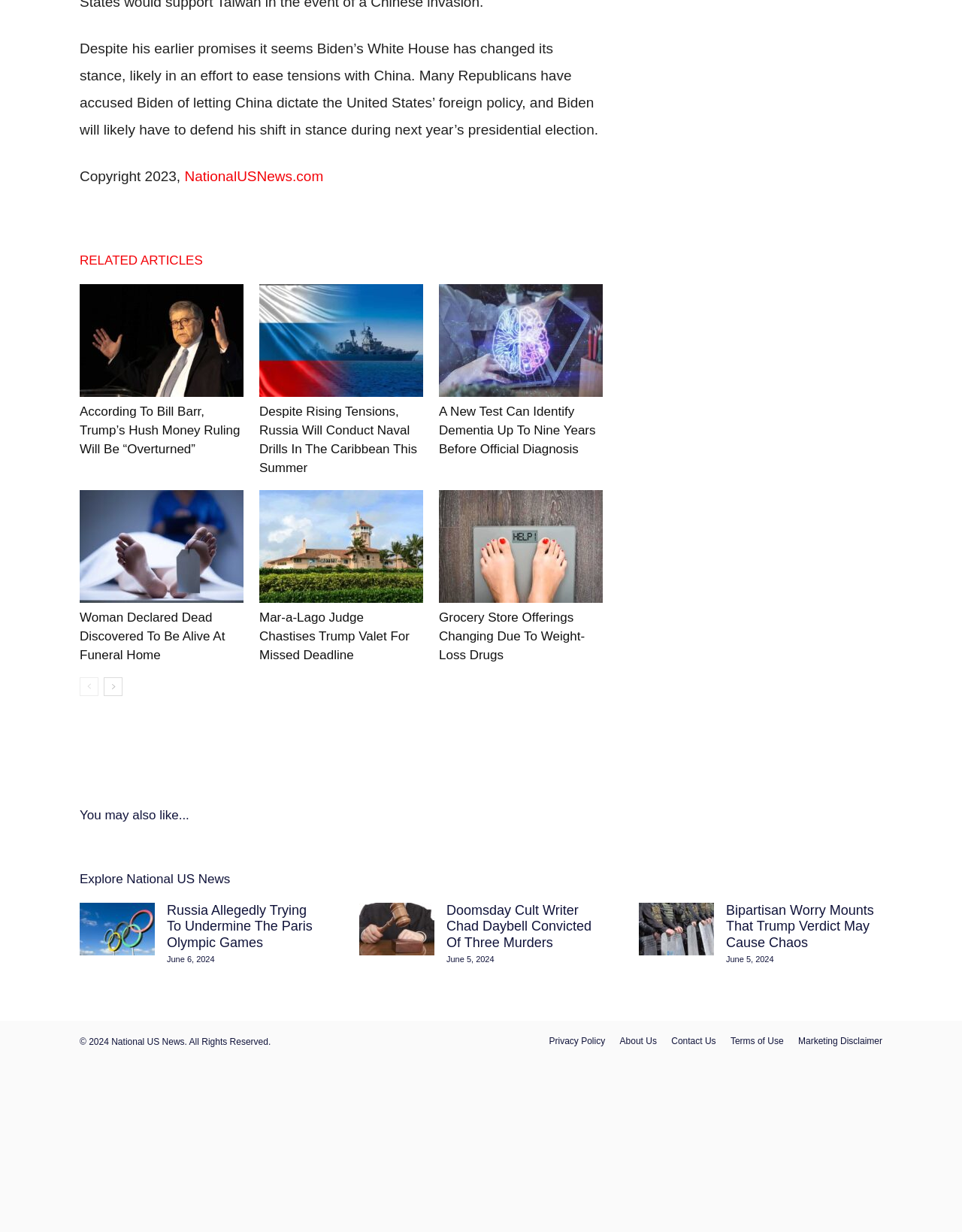Please locate the bounding box coordinates of the region I need to click to follow this instruction: "Go to next page".

[0.108, 0.55, 0.127, 0.565]